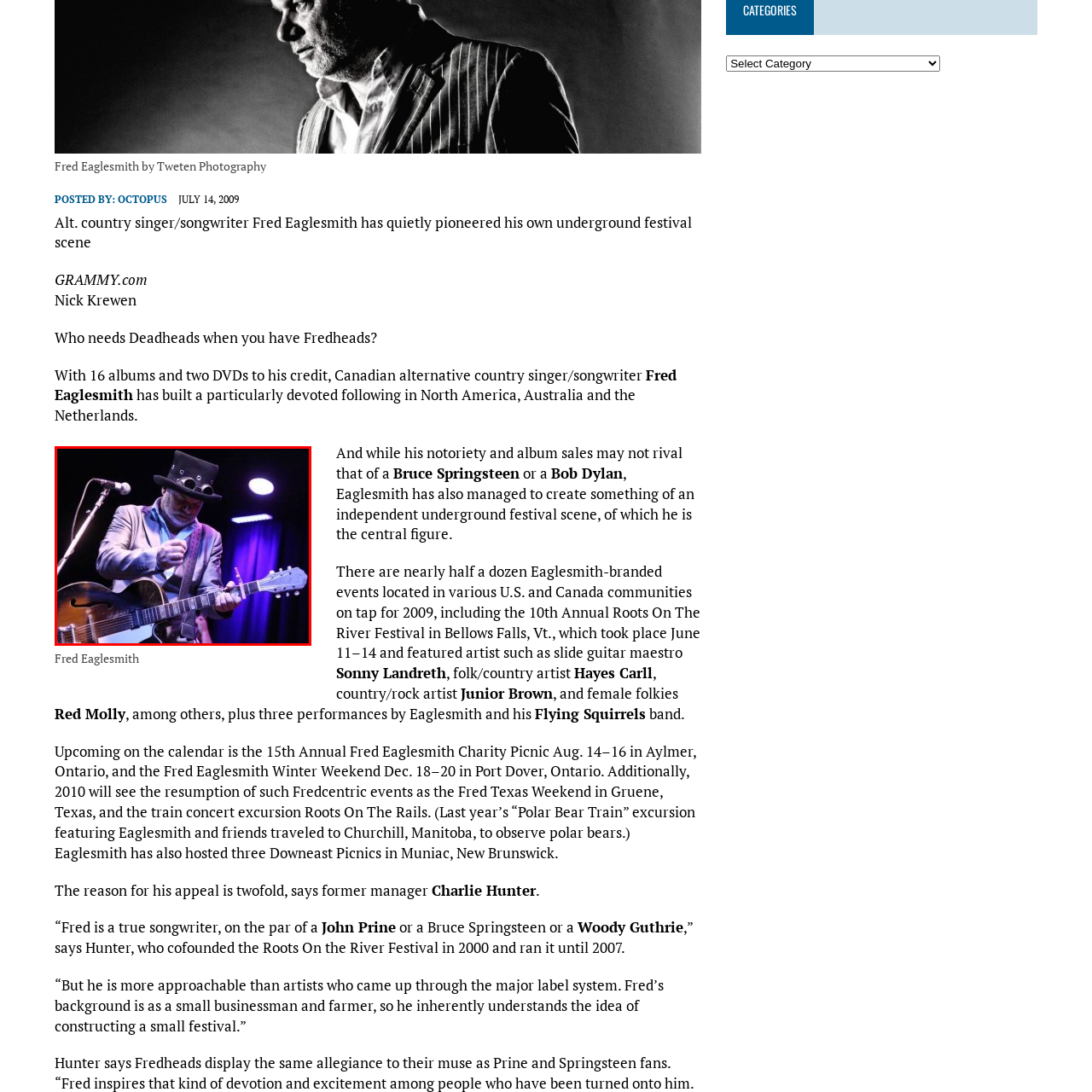Look closely at the image within the red bounding box, What instrument is Fred Eaglesmith playing? Respond with a single word or short phrase.

A guitar